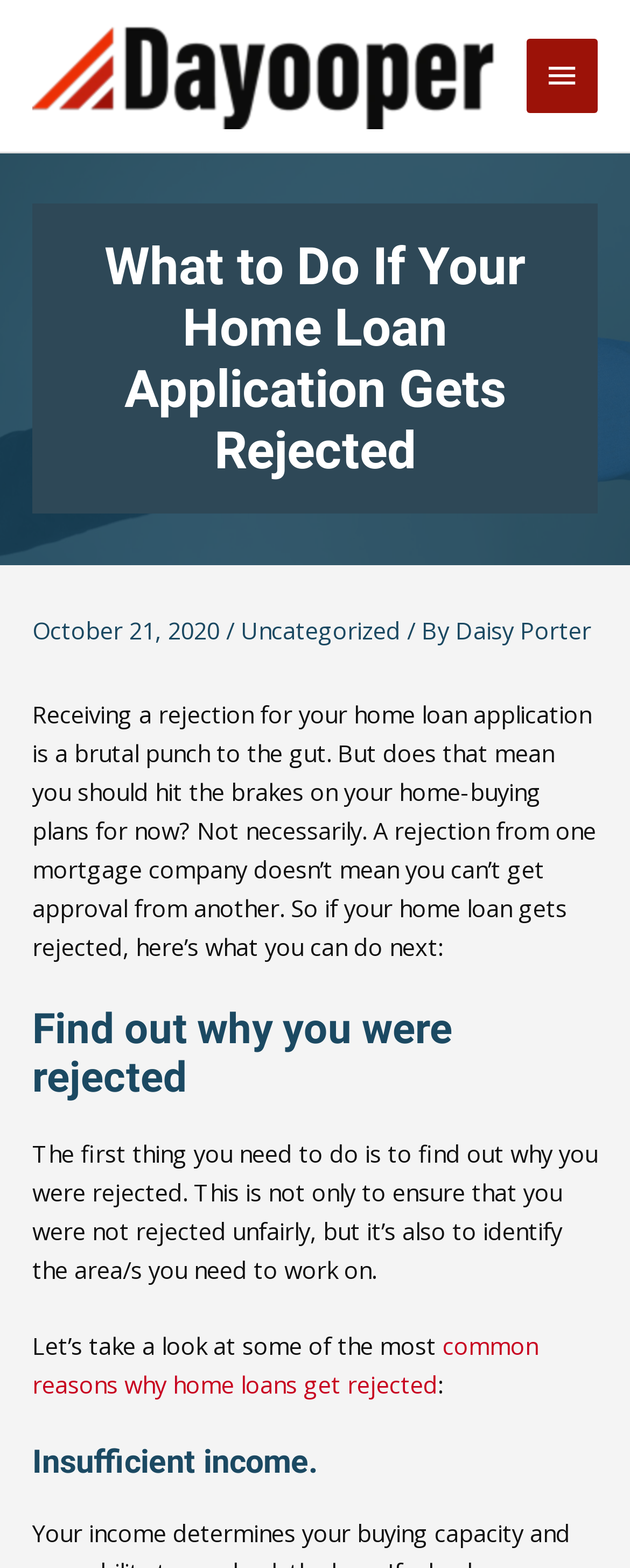Using the given description, provide the bounding box coordinates formatted as (top-left x, top-left y, bottom-right x, bottom-right y), with all values being floating point numbers between 0 and 1. Description: Daisy Porter

[0.723, 0.391, 0.938, 0.411]